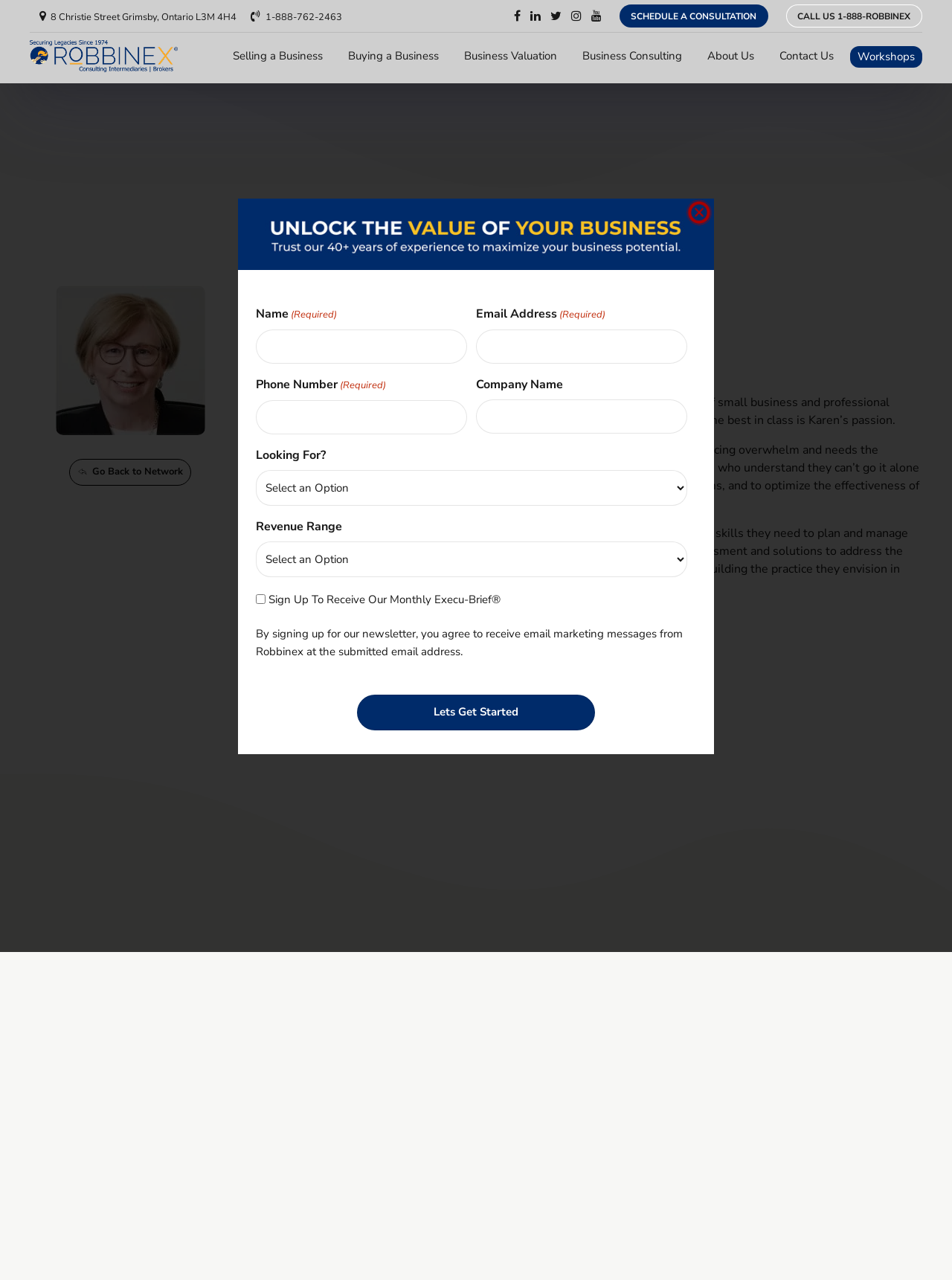Please provide the bounding box coordinates for the element that needs to be clicked to perform the instruction: "Enter your email address in the Email field". The coordinates must consist of four float numbers between 0 and 1, formatted as [left, top, right, bottom].

[0.534, 0.83, 0.911, 0.857]